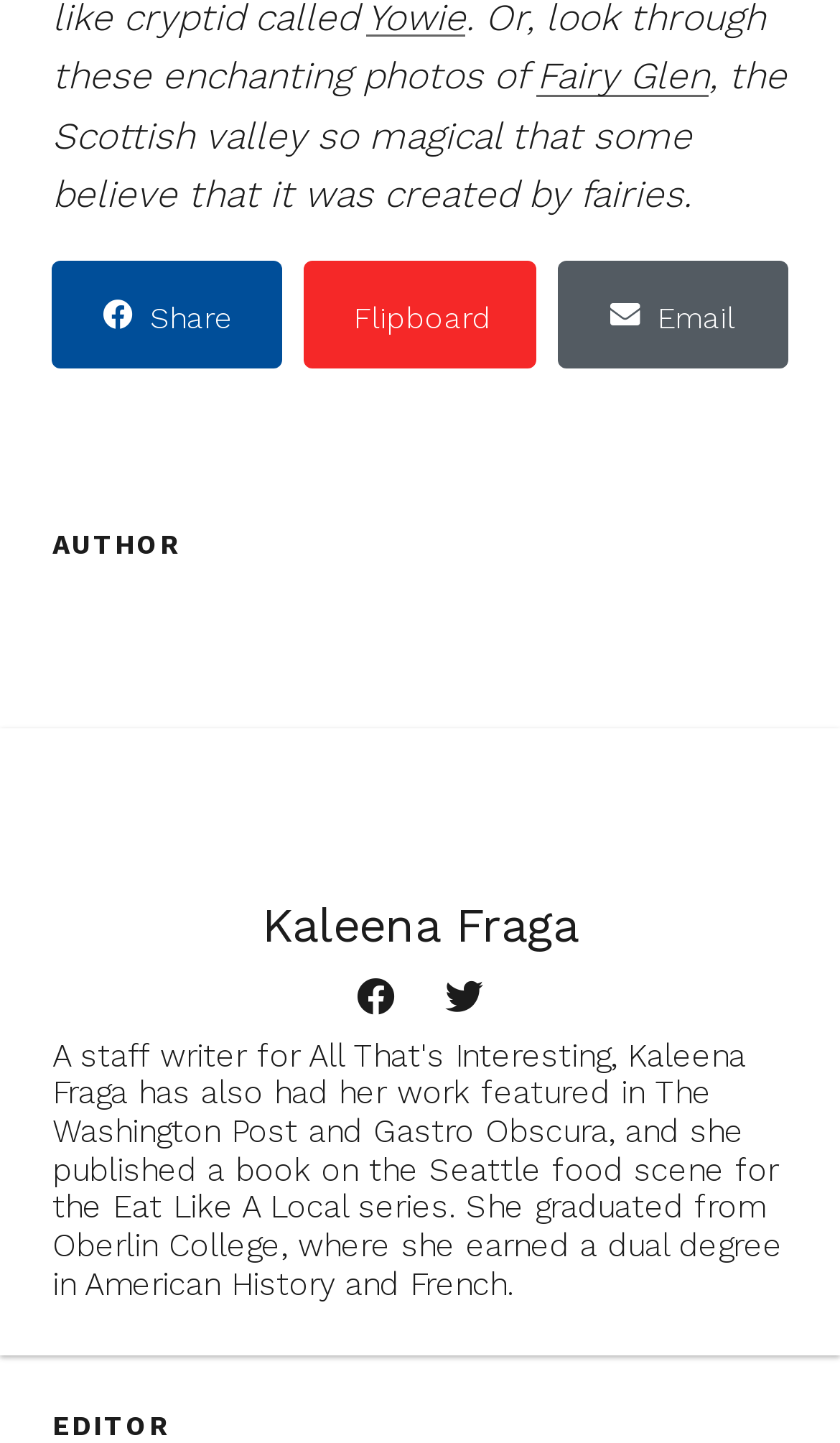Identify the bounding box coordinates for the UI element described as follows: "Kaleena Fraga". Ensure the coordinates are four float numbers between 0 and 1, formatted as [left, top, right, bottom].

[0.312, 0.622, 0.688, 0.659]